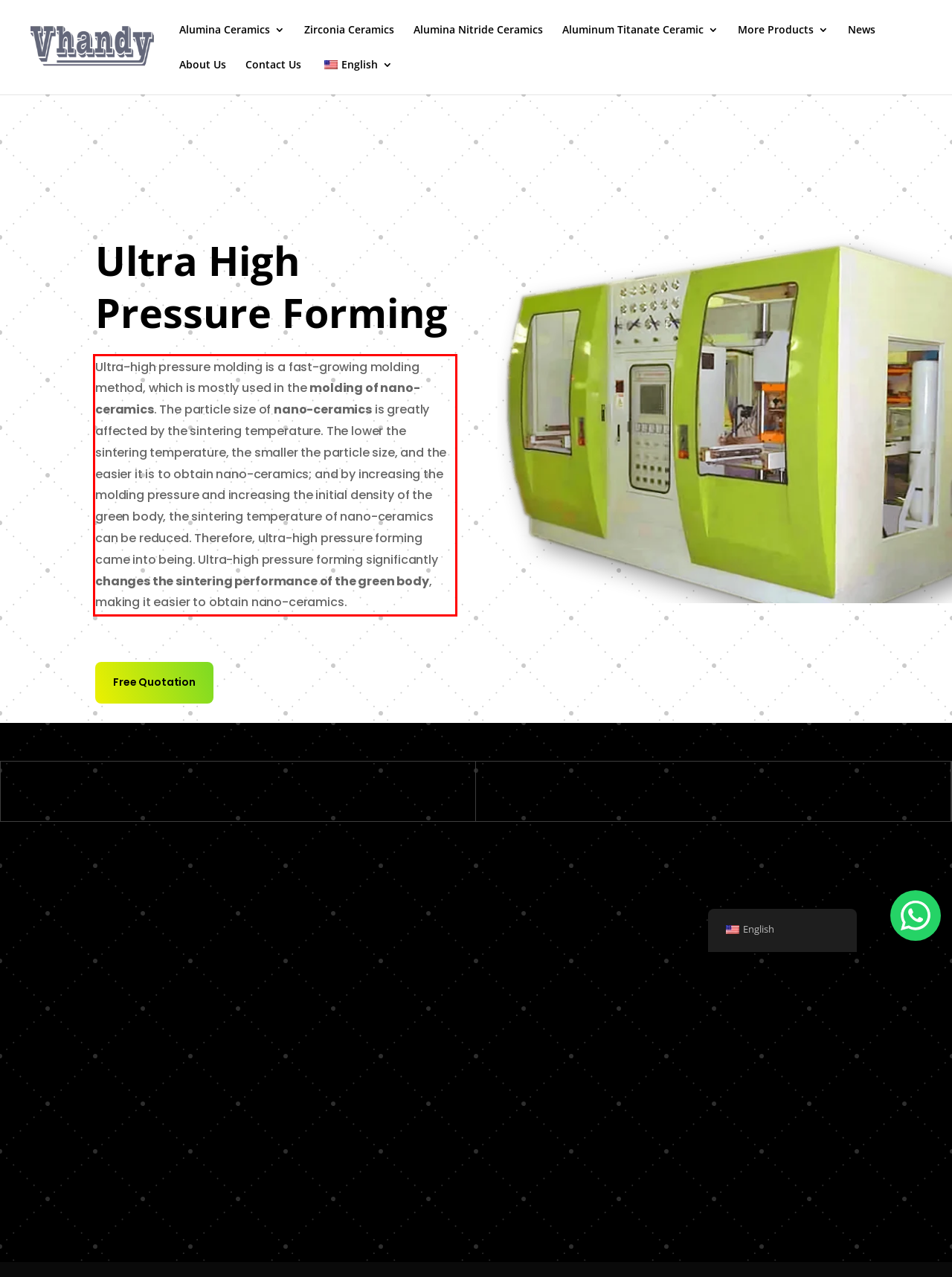Examine the webpage screenshot, find the red bounding box, and extract the text content within this marked area.

Ultra-high pressure molding is a fast-growing molding method, which is mostly used in the molding of nano-ceramics. The particle size of nano-ceramics is greatly affected by the sintering temperature. The lower the sintering temperature, the smaller the particle size, and the easier it is to obtain nano-ceramics; and by increasing the molding pressure and increasing the initial density of the green body, the sintering temperature of nano-ceramics can be reduced. Therefore, ultra-high pressure forming came into being. Ultra-high pressure forming significantly changes the sintering performance of the green body, making it easier to obtain nano-ceramics.